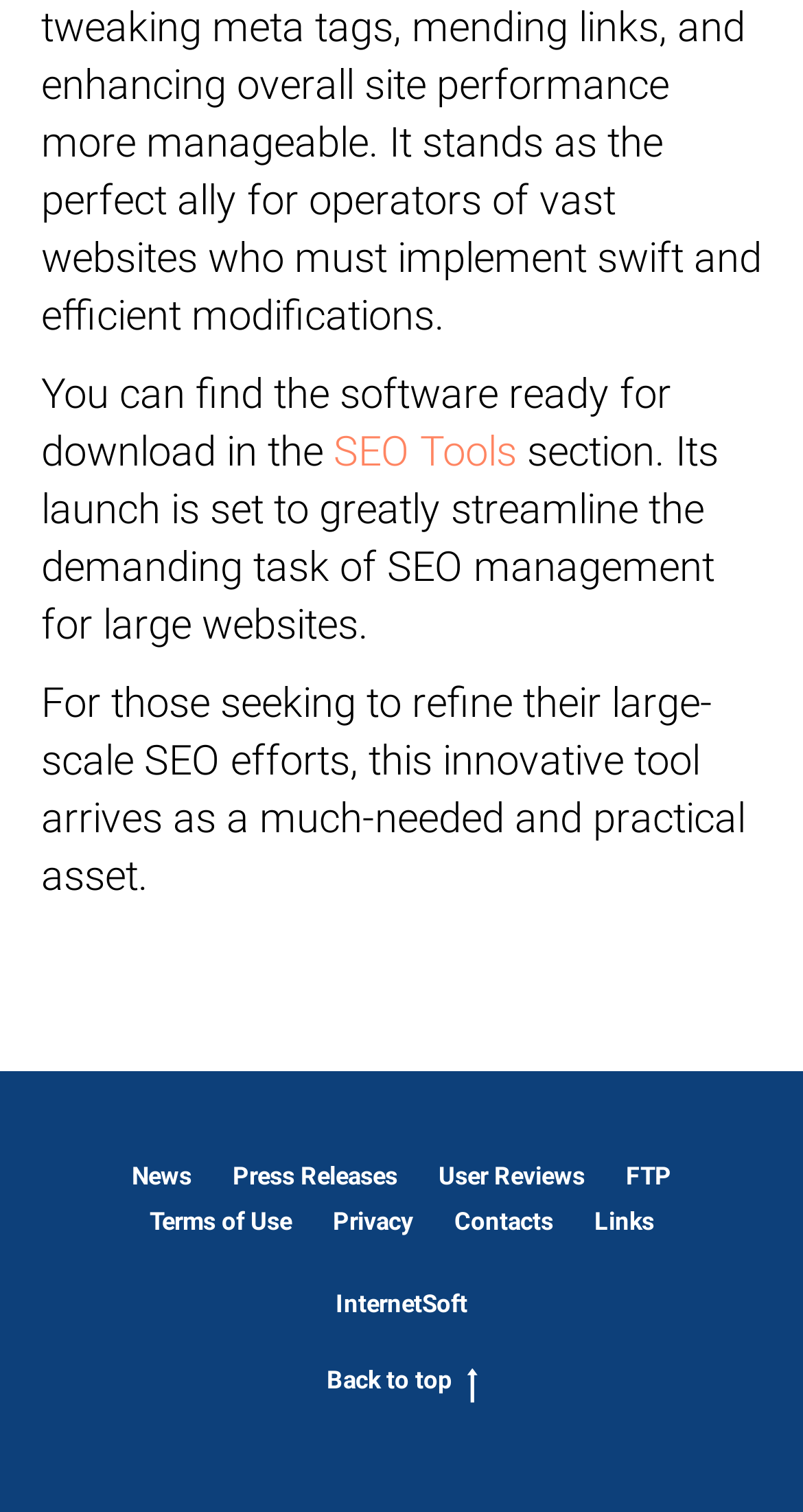Provide a single word or phrase answer to the question: 
How many links are there in the footer?

9